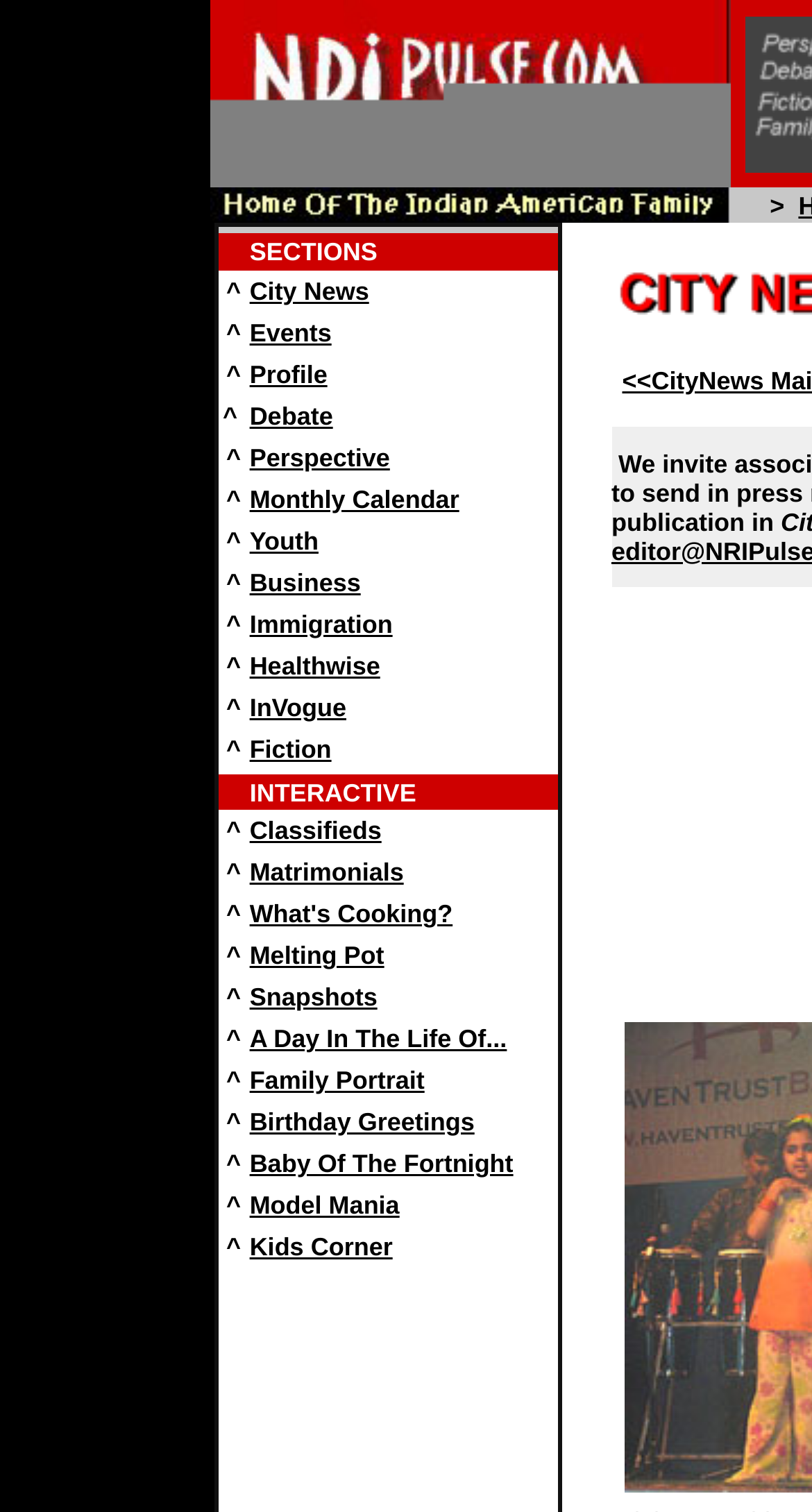Please provide a detailed answer to the question below based on the screenshot: 
How many sections are available on this webpage?

I counted the number of sections by looking at the grid cells containing section names, such as 'City News', 'Events', 'Profile', and so on. There are 14 sections in total.